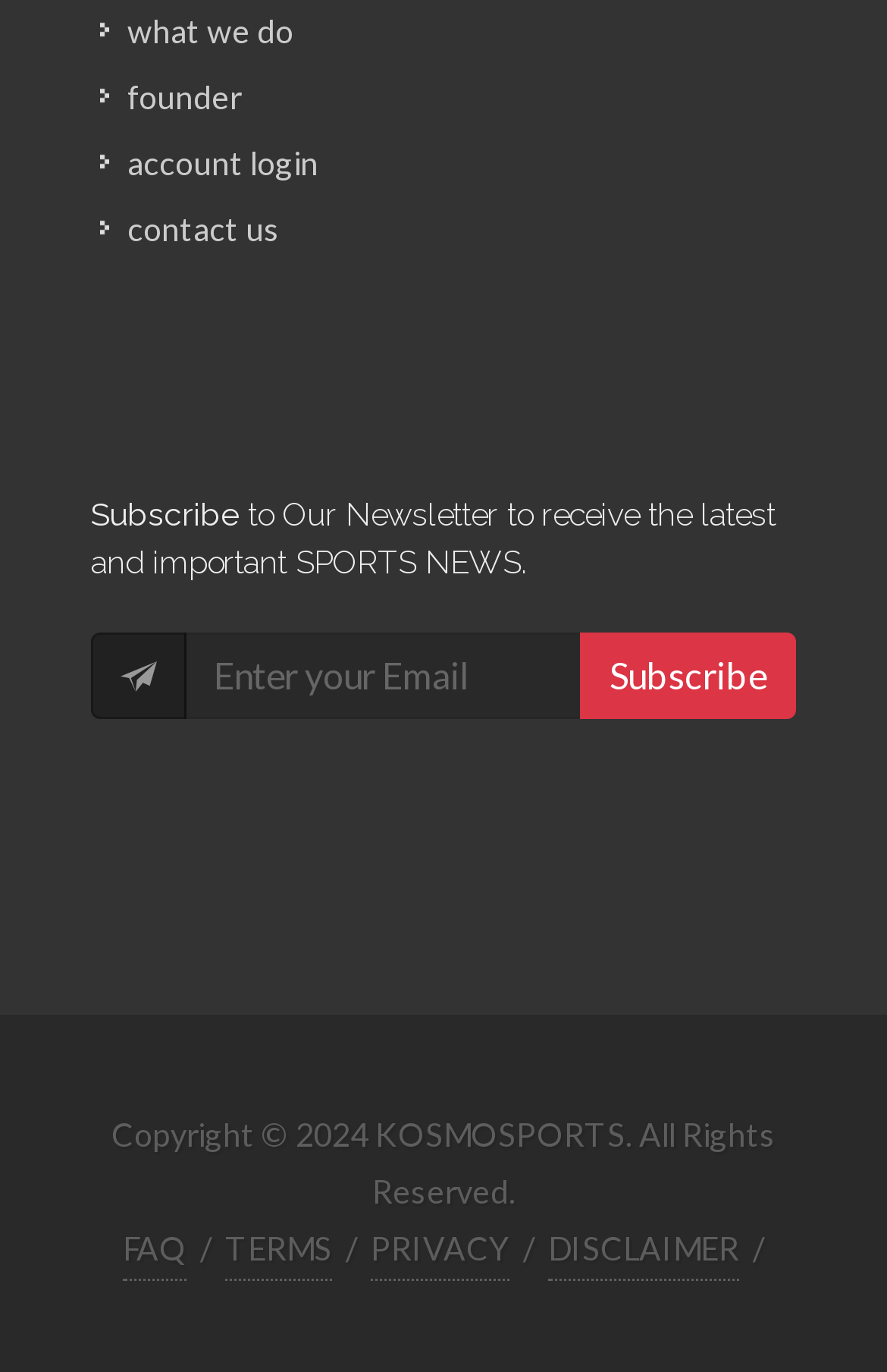What is the function of the 'Subscribe' button?
Answer the question in as much detail as possible.

The 'Subscribe' button is located next to the textbox labeled 'Enter your Email', suggesting that it is used to submit the email address and complete the subscription process to receive the latest sports news.